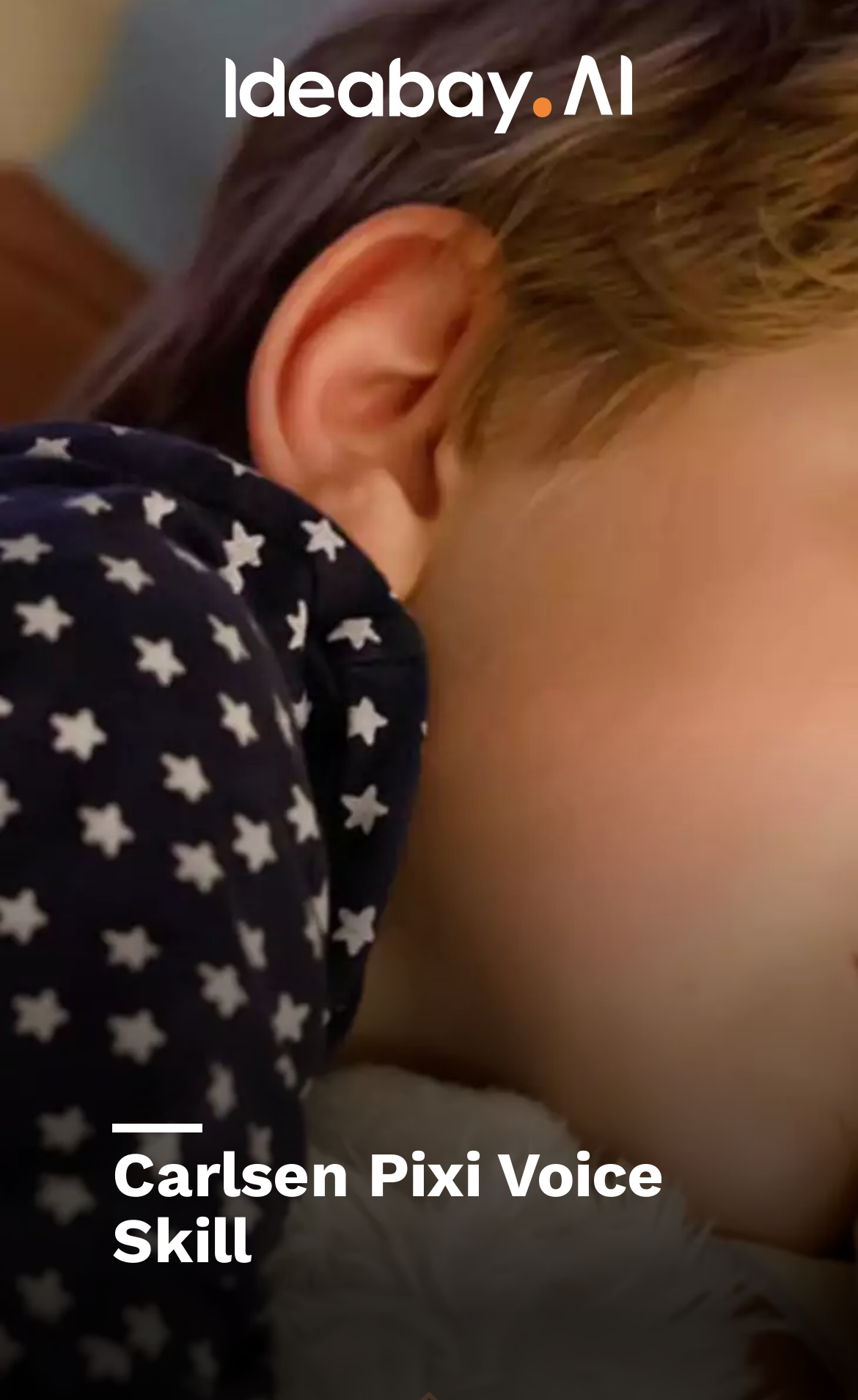Find the bounding box coordinates for the HTML element specified by: "Home".

[0.263, 0.039, 0.737, 0.106]